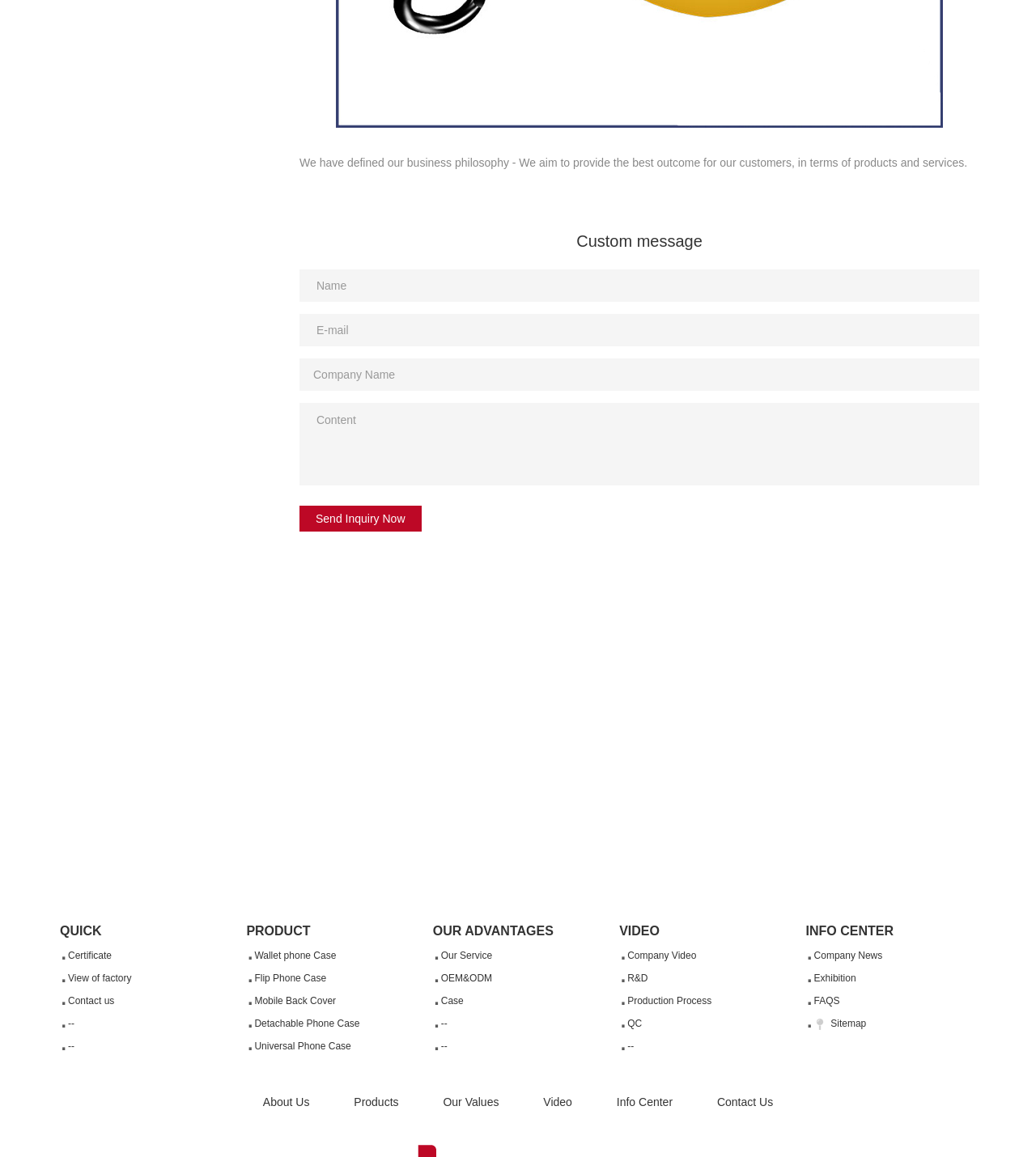Show the bounding box coordinates of the element that should be clicked to complete the task: "View Certificate".

[0.058, 0.816, 0.222, 0.836]